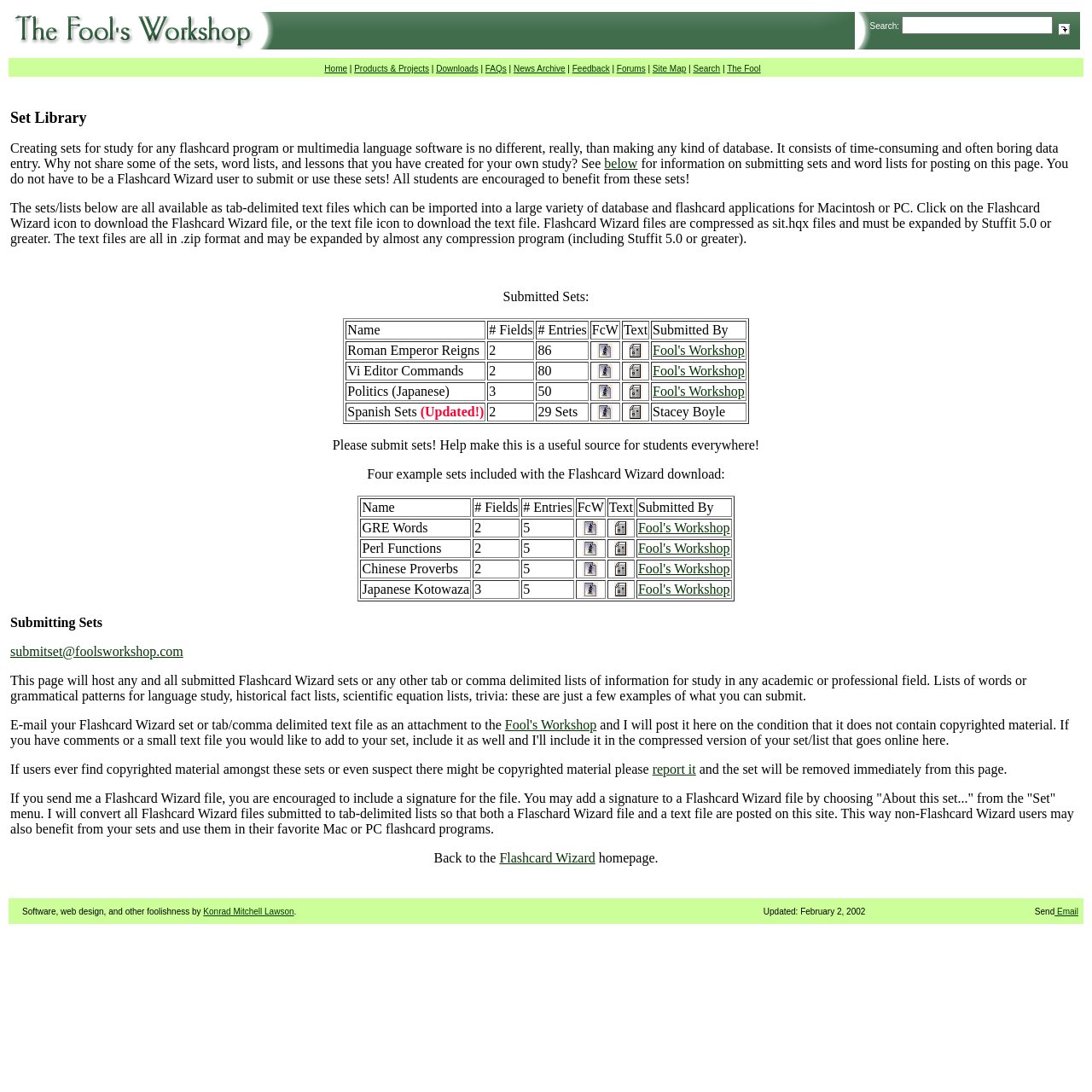Given the element description, predict the bounding box coordinates in the format (top-left x, top-left y, bottom-right x, bottom-right y). Make sure all values are between 0 and 1. Here is the element description: Feedback

[0.524, 0.059, 0.558, 0.067]